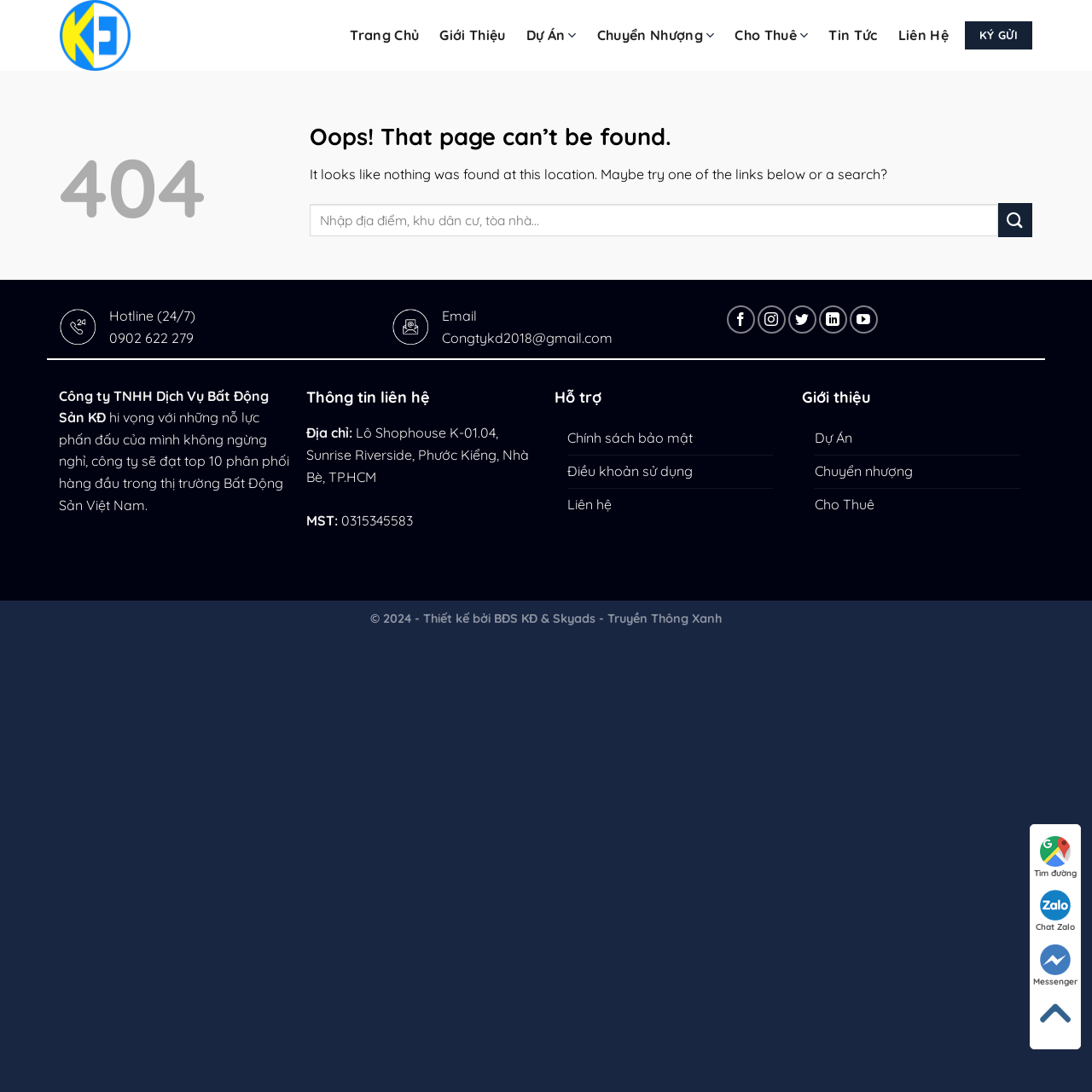Please find the bounding box coordinates of the element that you should click to achieve the following instruction: "Click on Trang Chủ". The coordinates should be presented as four float numbers between 0 and 1: [left, top, right, bottom].

[0.317, 0.022, 0.388, 0.042]